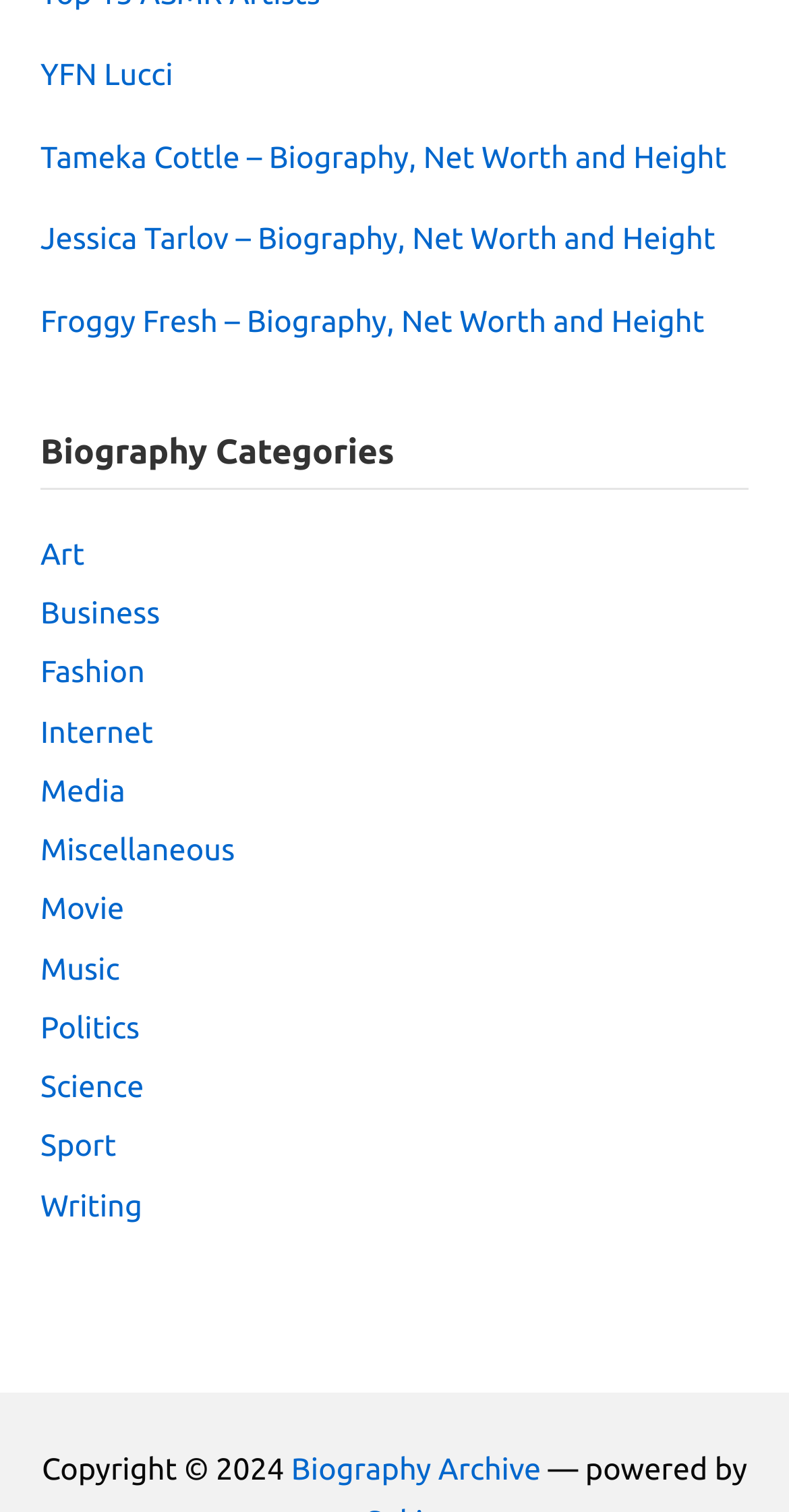Find the bounding box coordinates of the area to click in order to follow the instruction: "Explore 'Full Novels'".

None